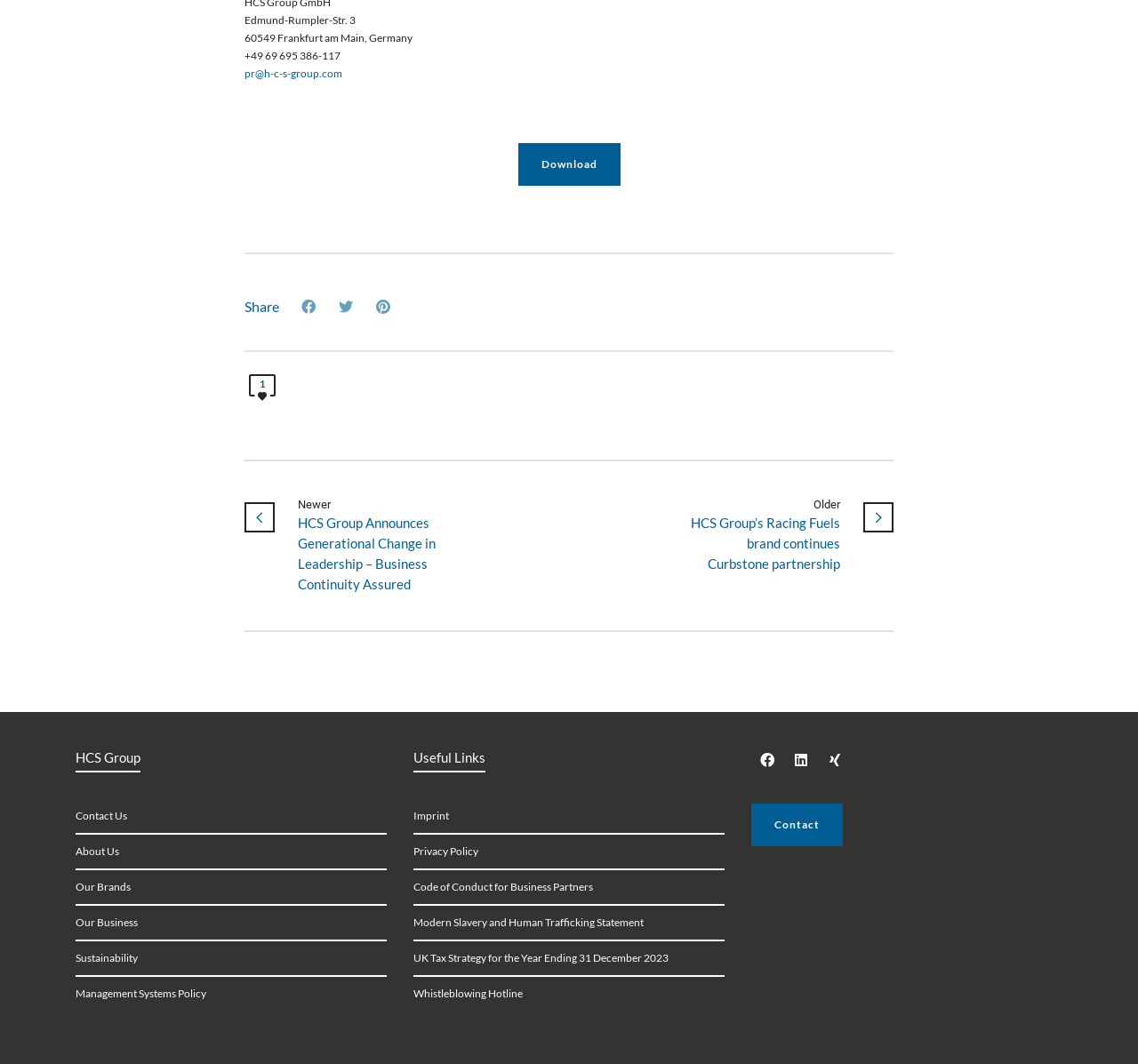Identify the bounding box of the HTML element described as: "Management Systems Policy".

[0.066, 0.918, 0.34, 0.949]